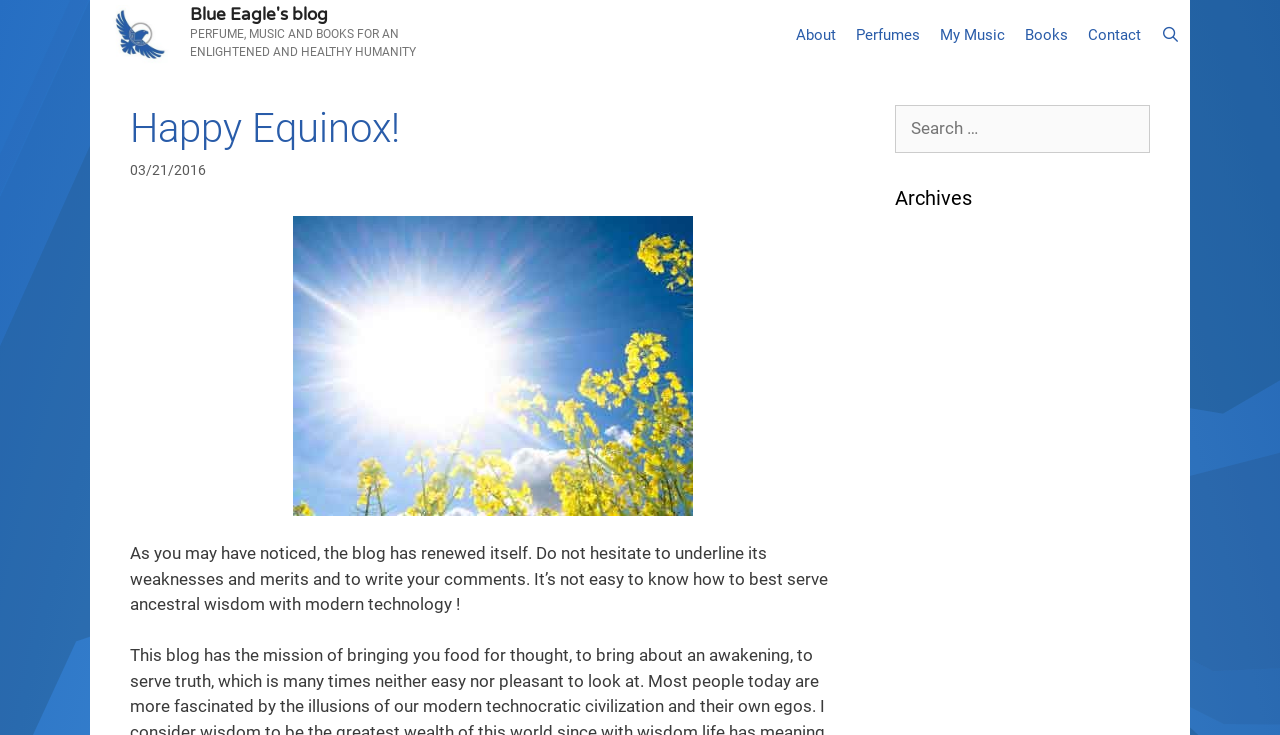Find the bounding box coordinates of the element's region that should be clicked in order to follow the given instruction: "Search for something". The coordinates should consist of four float numbers between 0 and 1, i.e., [left, top, right, bottom].

[0.699, 0.143, 0.898, 0.207]